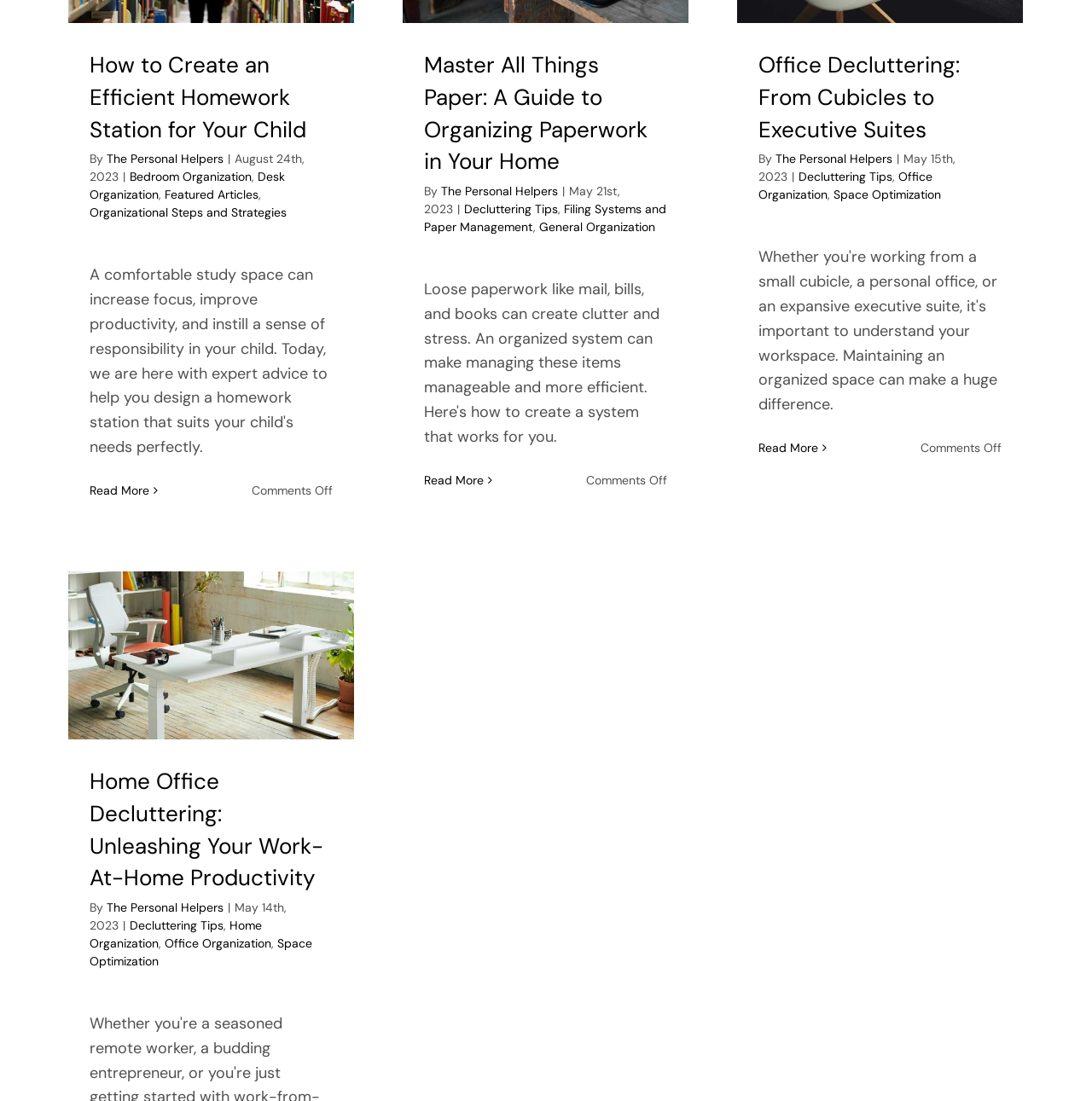Provide the bounding box coordinates, formatted as (top-left x, top-left y, bottom-right x, bottom-right y), with all values being floating point numbers between 0 and 1. Identify the bounding box of the UI element that matches the description: Organizational Steps and Strategies

[0.082, 0.186, 0.262, 0.2]